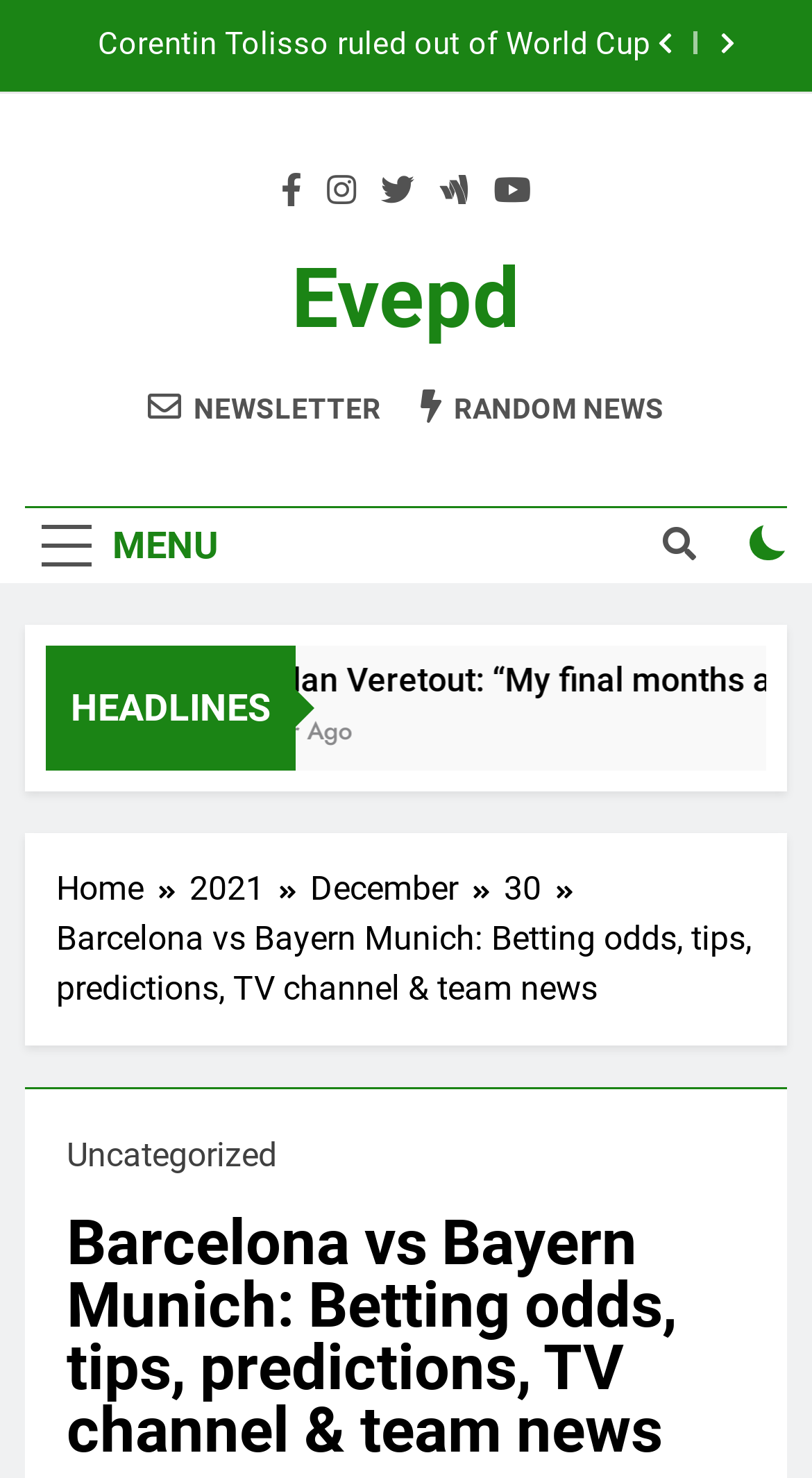Could you indicate the bounding box coordinates of the region to click in order to complete this instruction: "Subscribe to the newsletter".

[0.182, 0.262, 0.469, 0.289]